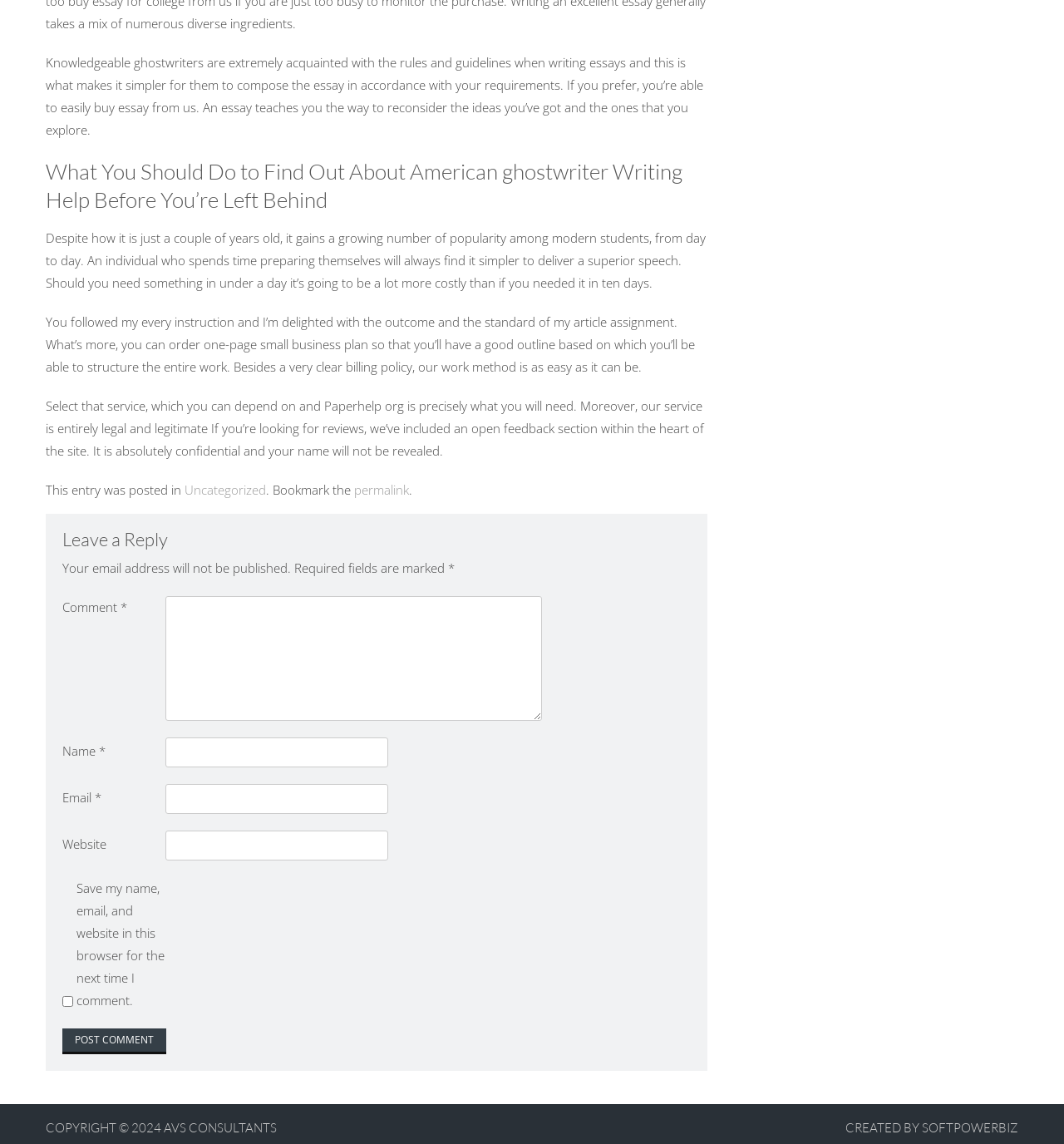What is the topic of the article?
Based on the screenshot, give a detailed explanation to answer the question.

The topic of the article can be determined by reading the heading 'What You Should Do to Find Out About American ghostwriter Writing Help Before You’re Left Behind' which is located at the top of the webpage.